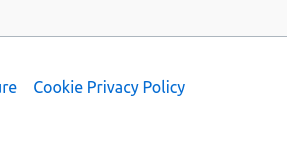Construct a detailed narrative about the image.

The image titled "Why does my baby fall asleep while bottle-feeding" illustrates a calm and soothing scene that emphasizes the gentle and nurturing bond between a parent and their baby. The visual likely captures a moment of the baby, relaxed and comfortable, possibly in a cozy setting, engaging in bottle-feeding. This scenario highlights a common parenting experience, where the combination of feeding and warmth leads many infants to drift off to sleep. The accompanying content, titled "Newborn (0-4 months)," suggests that the image is part of a discussion or advice geared towards new parents navigating these early stages of childcare.